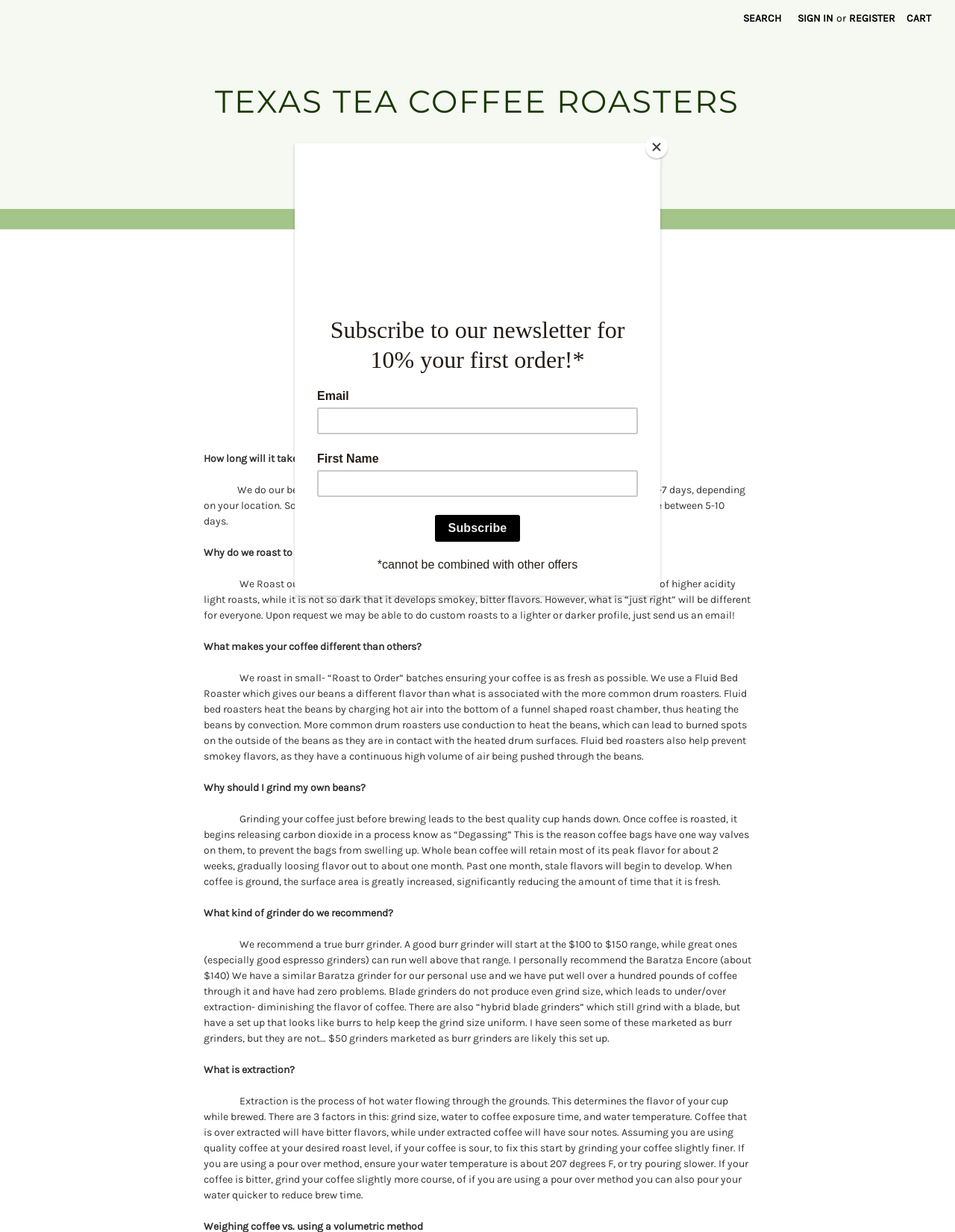Please identify the bounding box coordinates of the element's region that needs to be clicked to fulfill the following instruction: "Search for something". The bounding box coordinates should consist of four float numbers between 0 and 1, i.e., [left, top, right, bottom].

[0.77, 0.0, 0.827, 0.03]